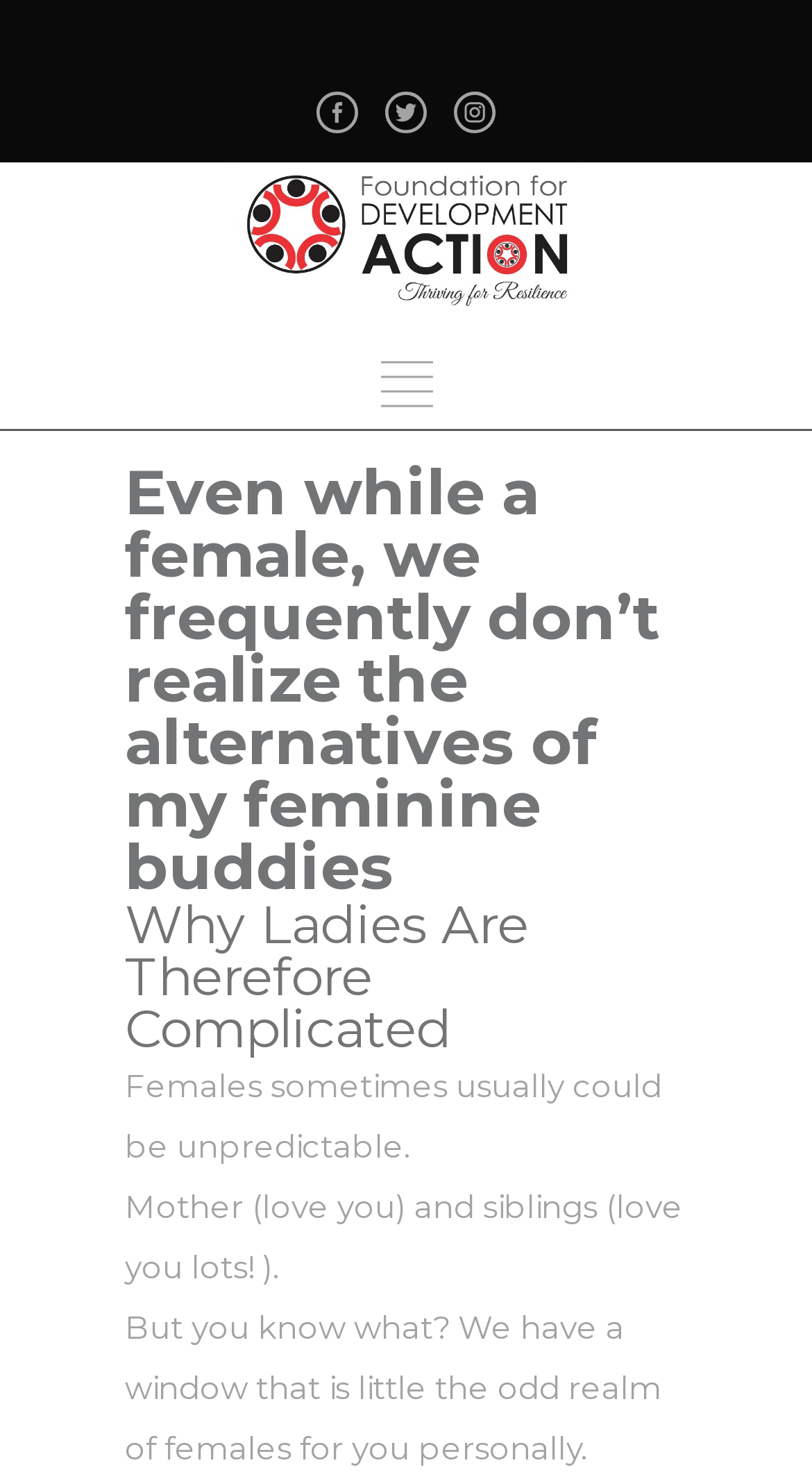What is the topic of the first heading?
Look at the webpage screenshot and answer the question with a detailed explanation.

The first heading on the webpage is 'Even while a female, we frequently don’t realize the alternatives of my feminine buddies'. This heading suggests that the topic is about feminine buddies and their alternatives.